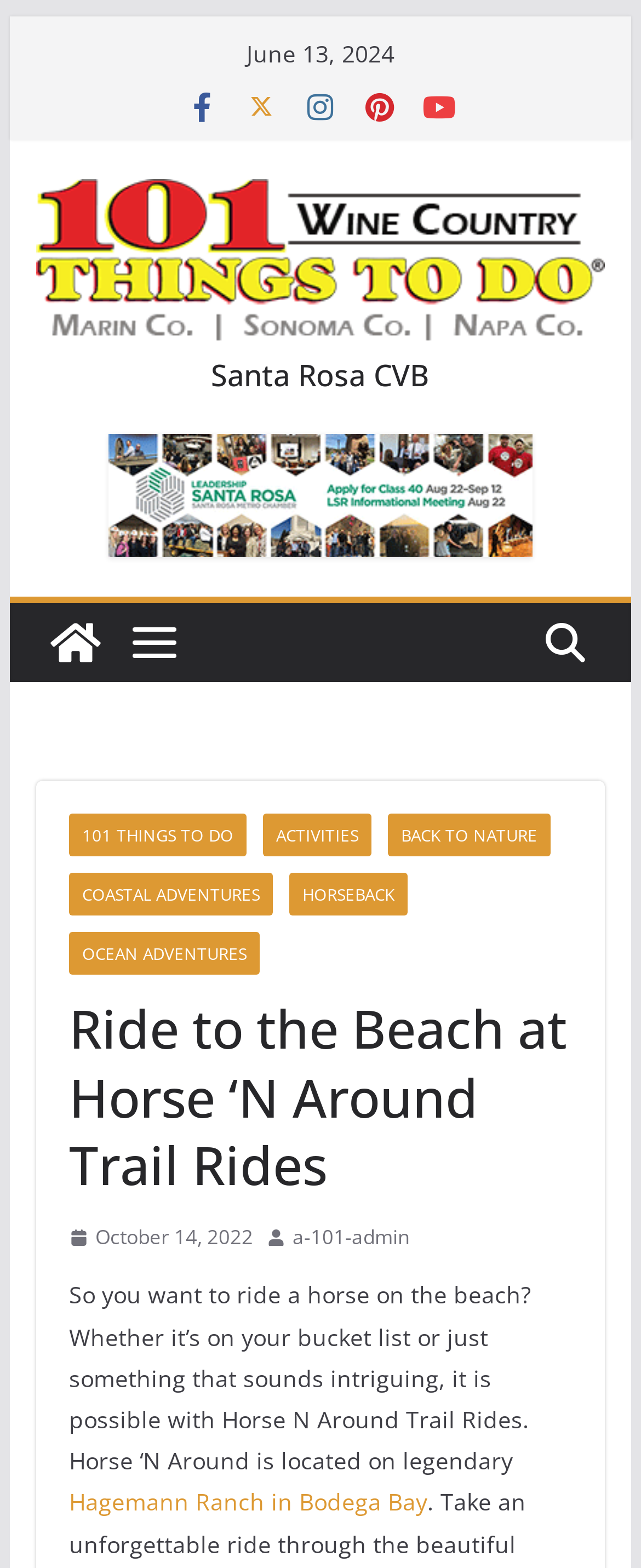Show the bounding box coordinates for the HTML element as described: "Coastal Adventures".

[0.107, 0.557, 0.425, 0.584]